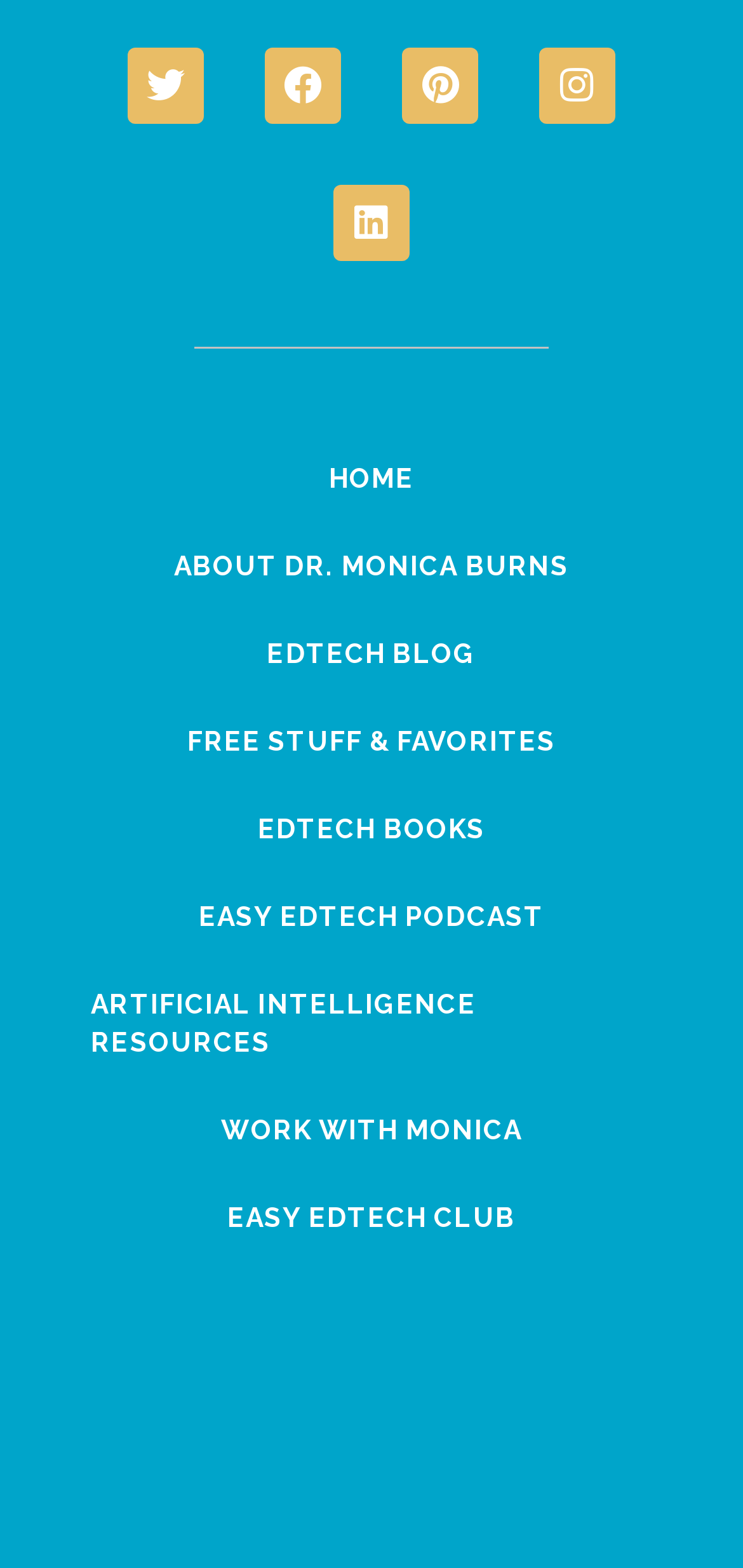Based on the element description "EdTech Blog", predict the bounding box coordinates of the UI element.

[0.123, 0.389, 0.877, 0.445]